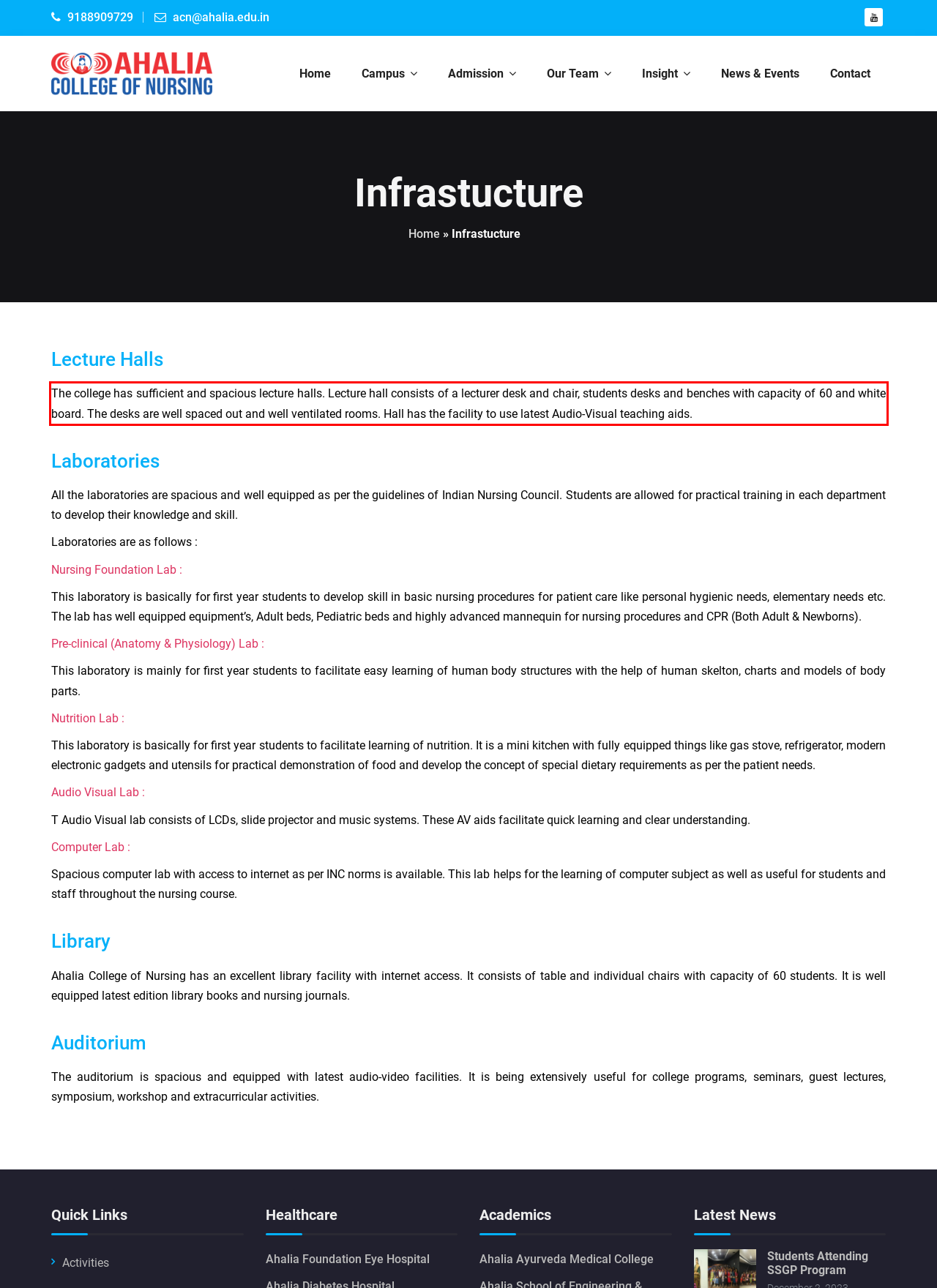Please analyze the provided webpage screenshot and perform OCR to extract the text content from the red rectangle bounding box.

The college has sufficient and spacious lecture halls. Lecture hall consists of a lecturer desk and chair, students desks and benches with capacity of 60 and white board. The desks are well spaced out and well ventilated rooms. Hall has the facility to use latest Audio-Visual teaching aids.